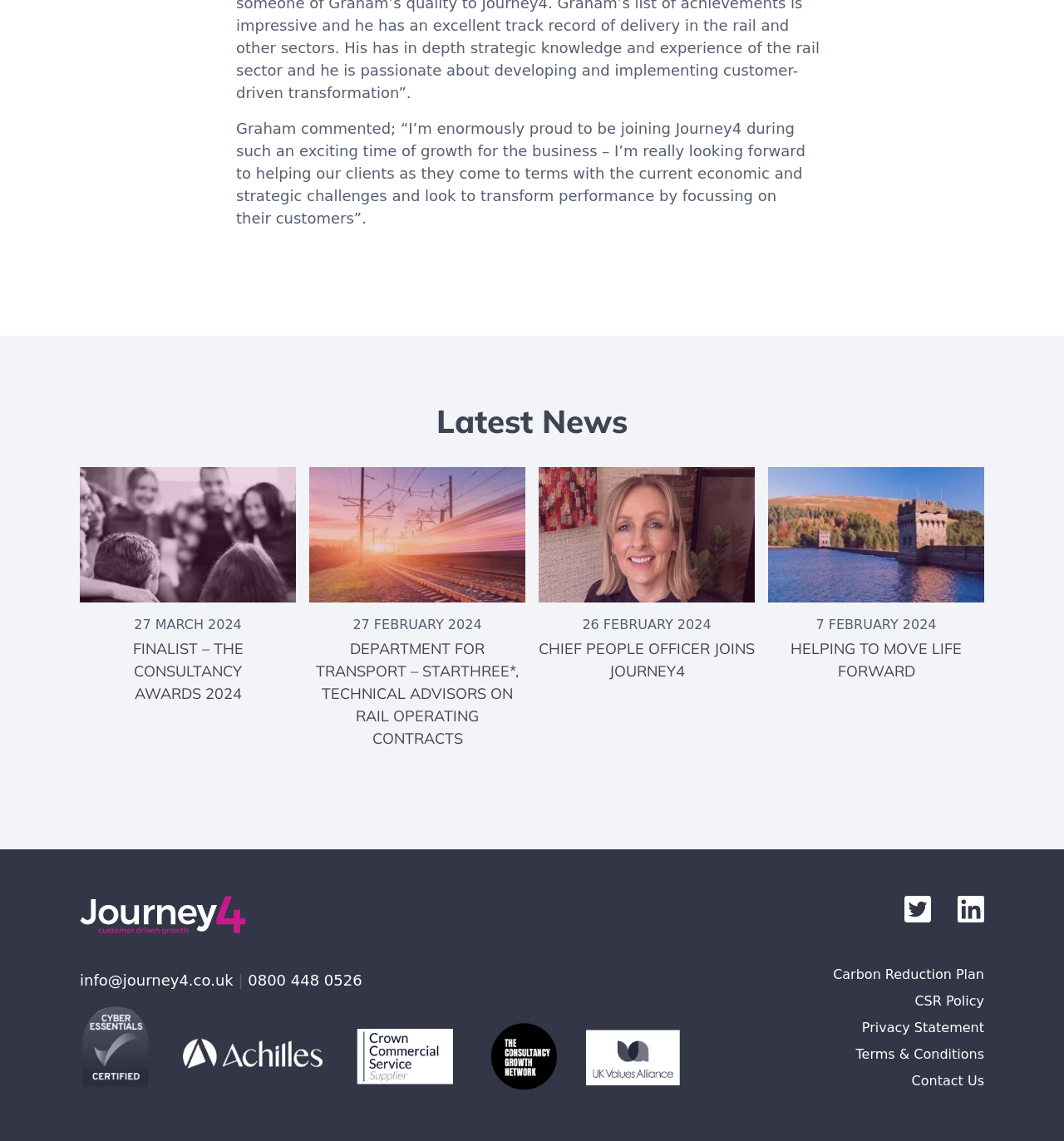Reply to the question below using a single word or brief phrase:
How many news articles are displayed?

5